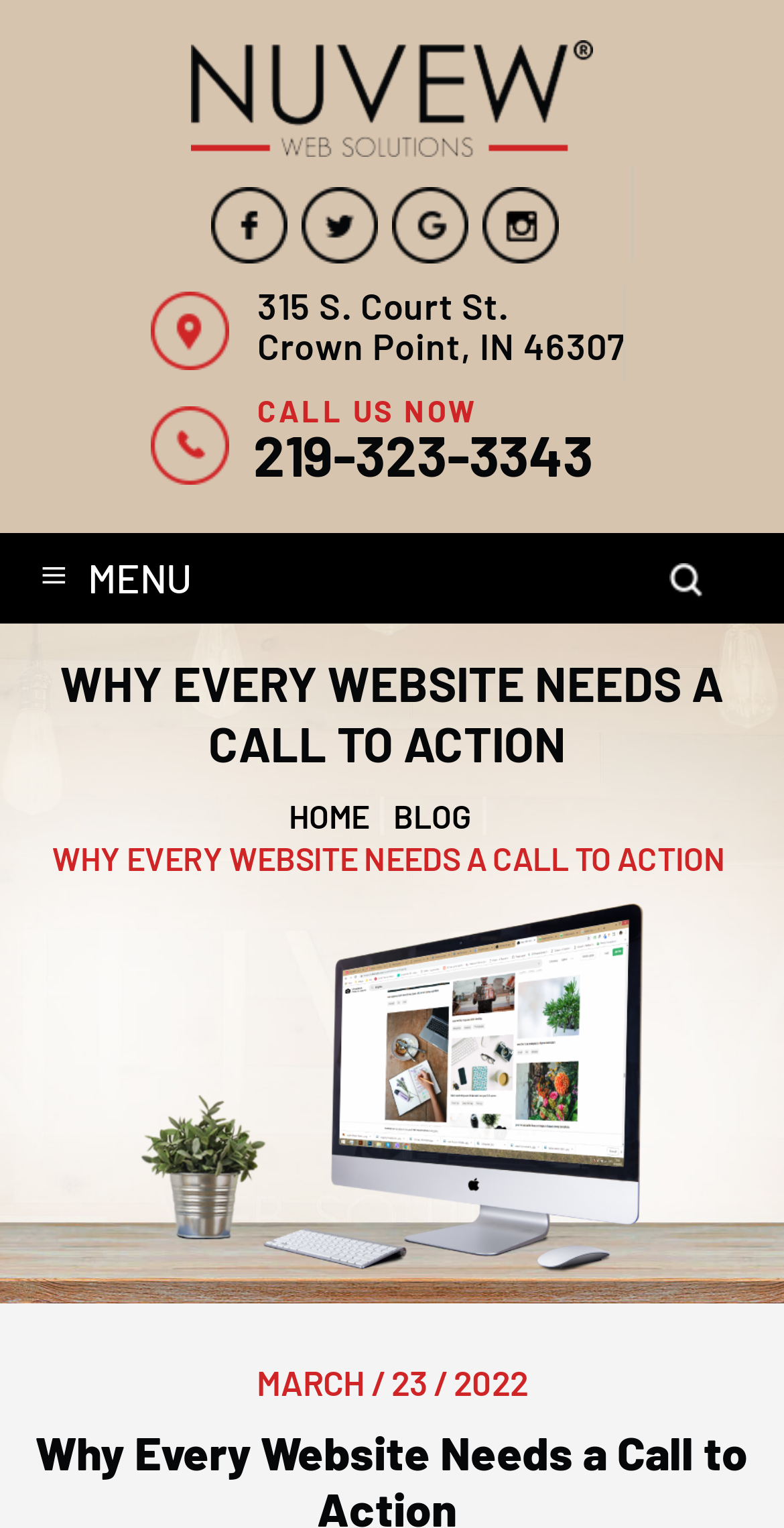How many navigation menu items are there?
Provide a fully detailed and comprehensive answer to the question.

I counted the number of navigation menu items by looking at the link elements that contain the names of menu items, such as 'HOME' and 'BLOG'. These links are located at the top of the page, below the logo.